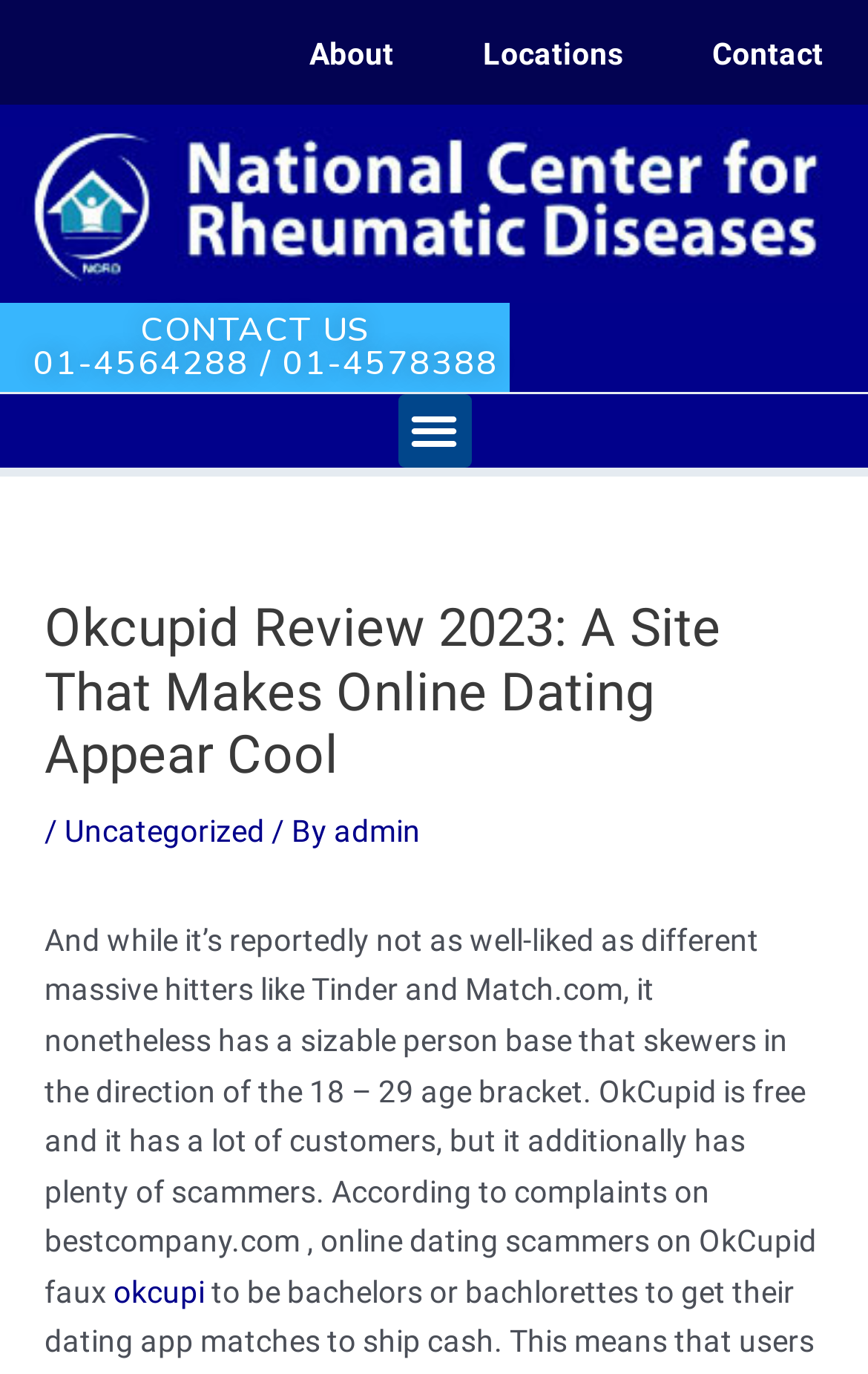Identify the bounding box coordinates of the clickable region necessary to fulfill the following instruction: "Click the Uncategorized link". The bounding box coordinates should be four float numbers between 0 and 1, i.e., [left, top, right, bottom].

[0.074, 0.591, 0.305, 0.617]